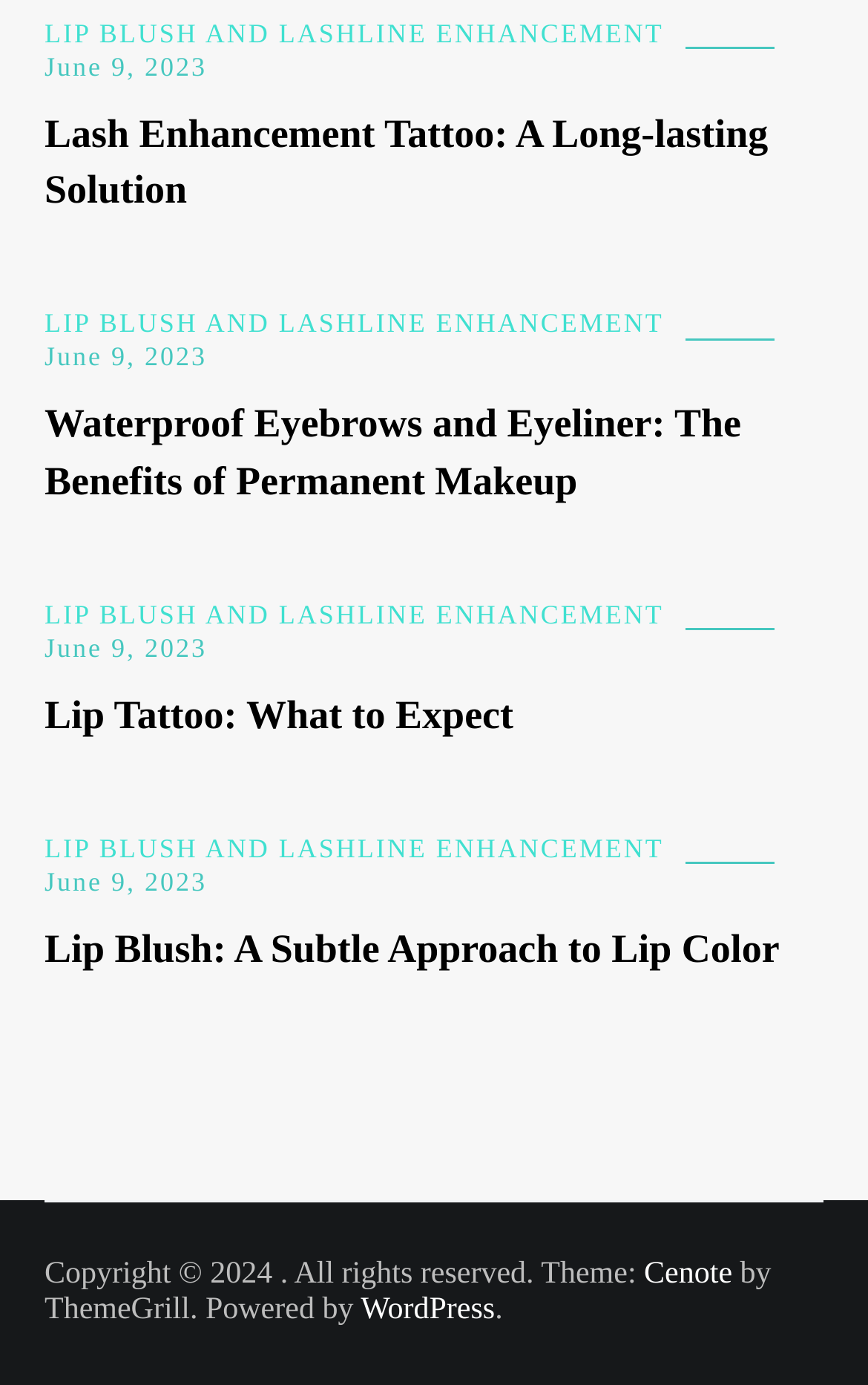Provide your answer in a single word or phrase: 
What is the date of the second article?

June 9, 2023